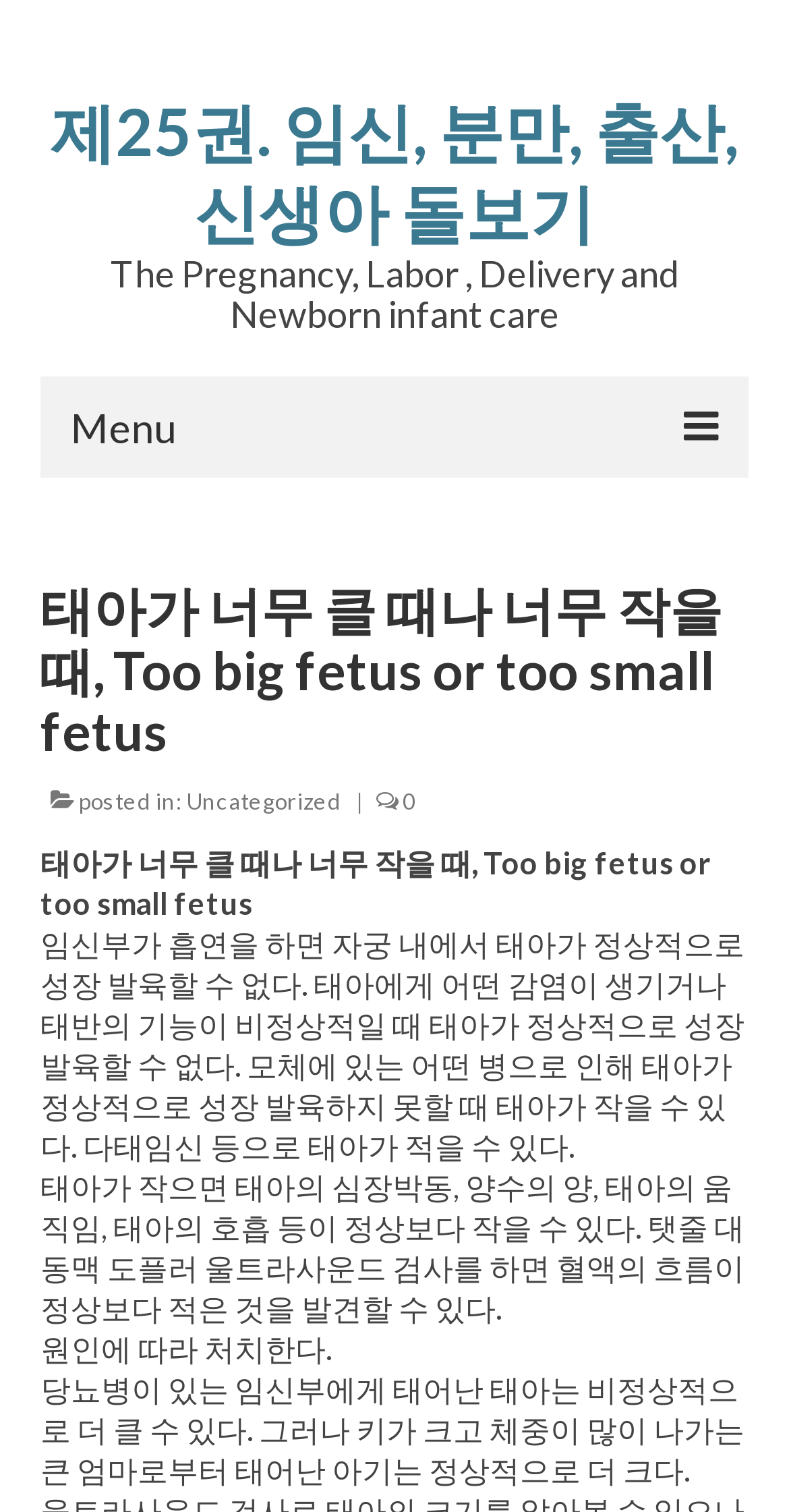Provide a short answer using a single word or phrase for the following question: 
What is the consequence of a fetus being too small?

Abnormal heart rate, less amniotic fluid, and abnormal fetal movement